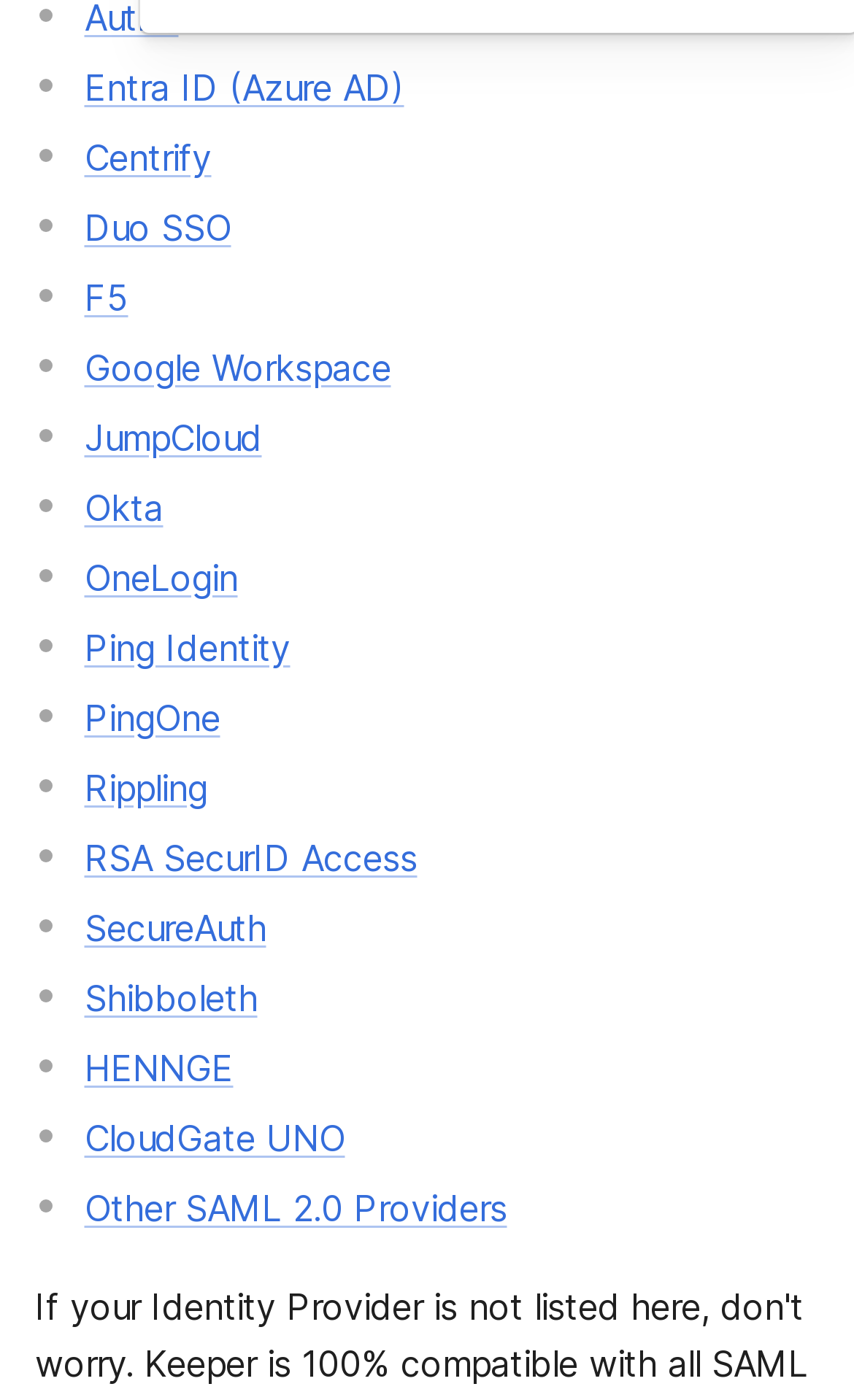Based on the image, provide a detailed and complete answer to the question: 
How many providers start with the letter 'P'?

I looked at the list of links provided on the webpage and found that two providers start with the letter 'P', which are Ping Identity and PingOne.